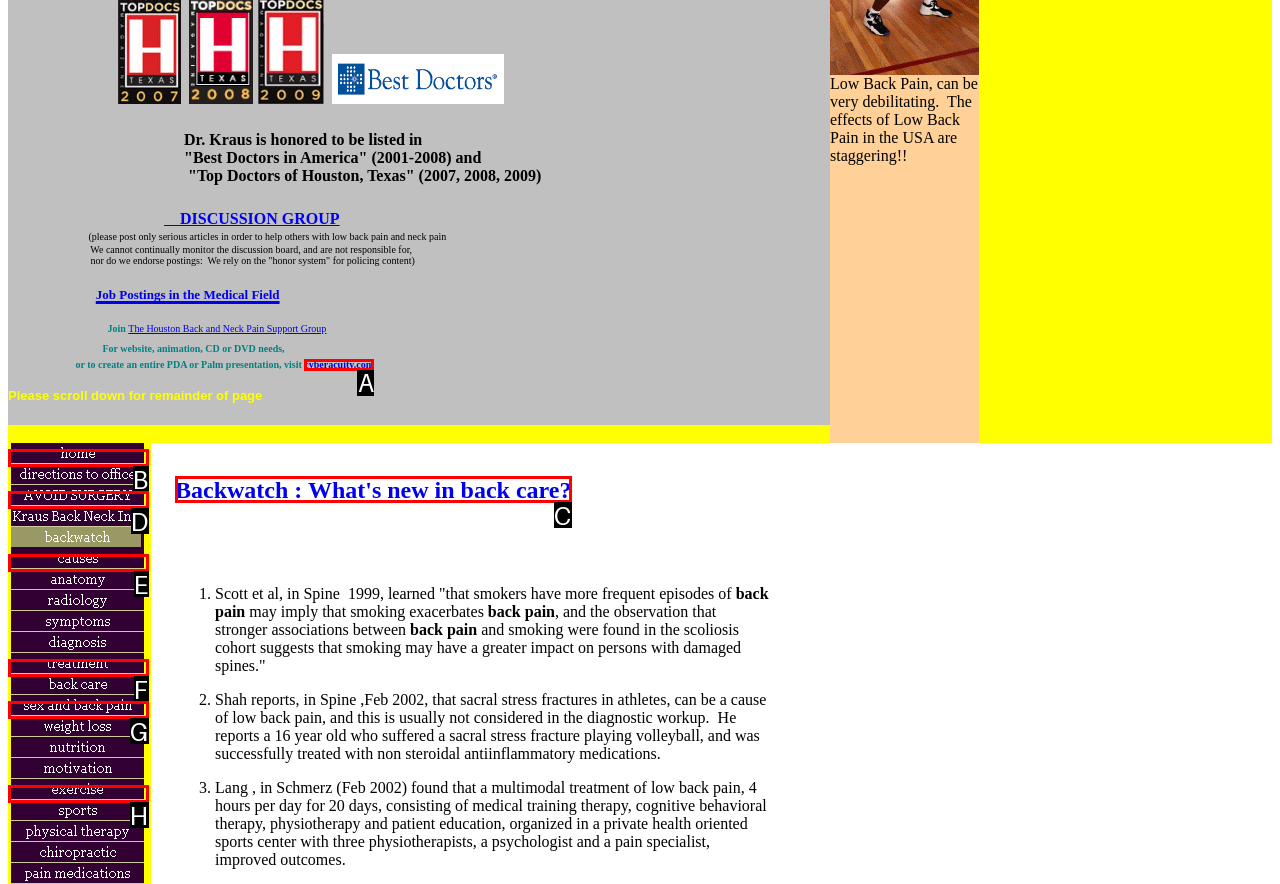Select the HTML element that corresponds to the description: alt="sex and back pain" name="MSFPnav12". Answer with the letter of the matching option directly from the choices given.

G